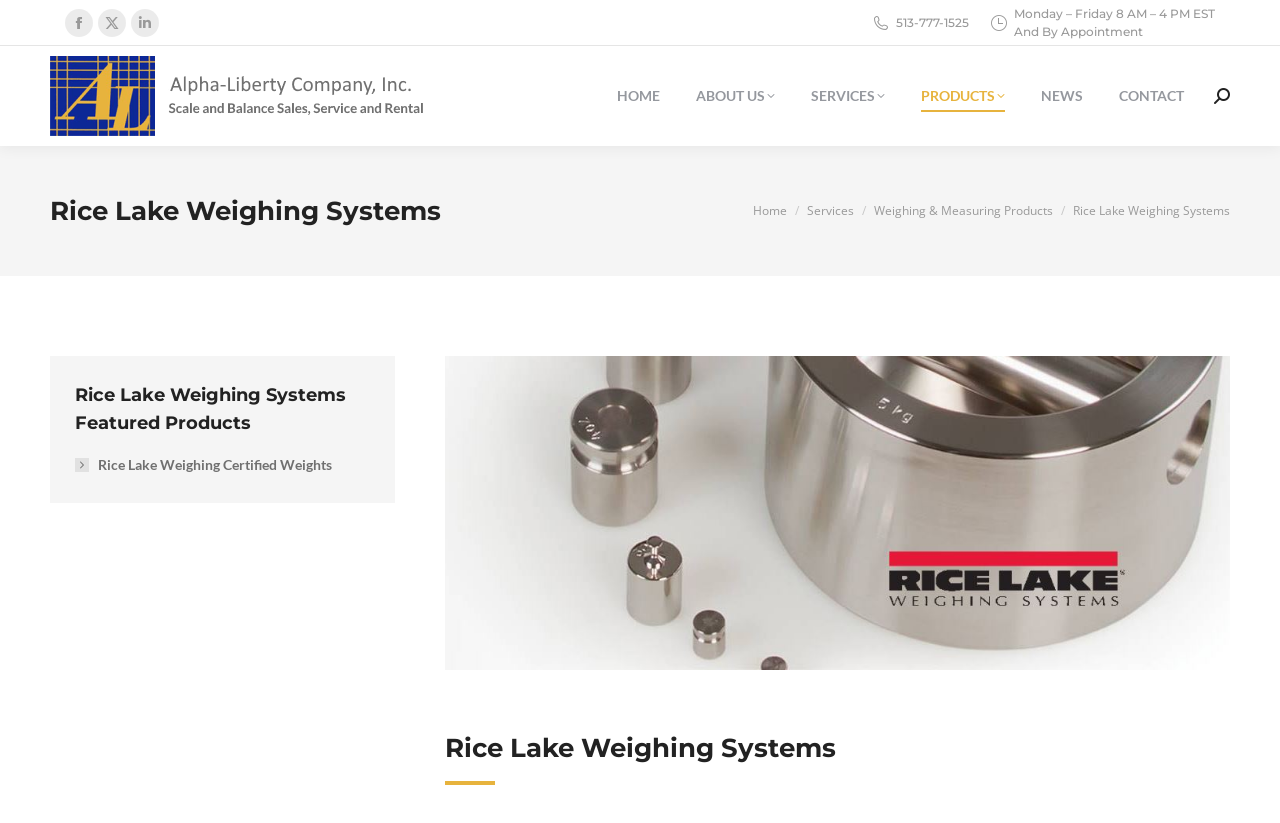What are the business hours of Alpha-Liberty Company, Inc.?
Look at the image and answer the question using a single word or phrase.

Monday – Friday 8 AM – 4 PM EST